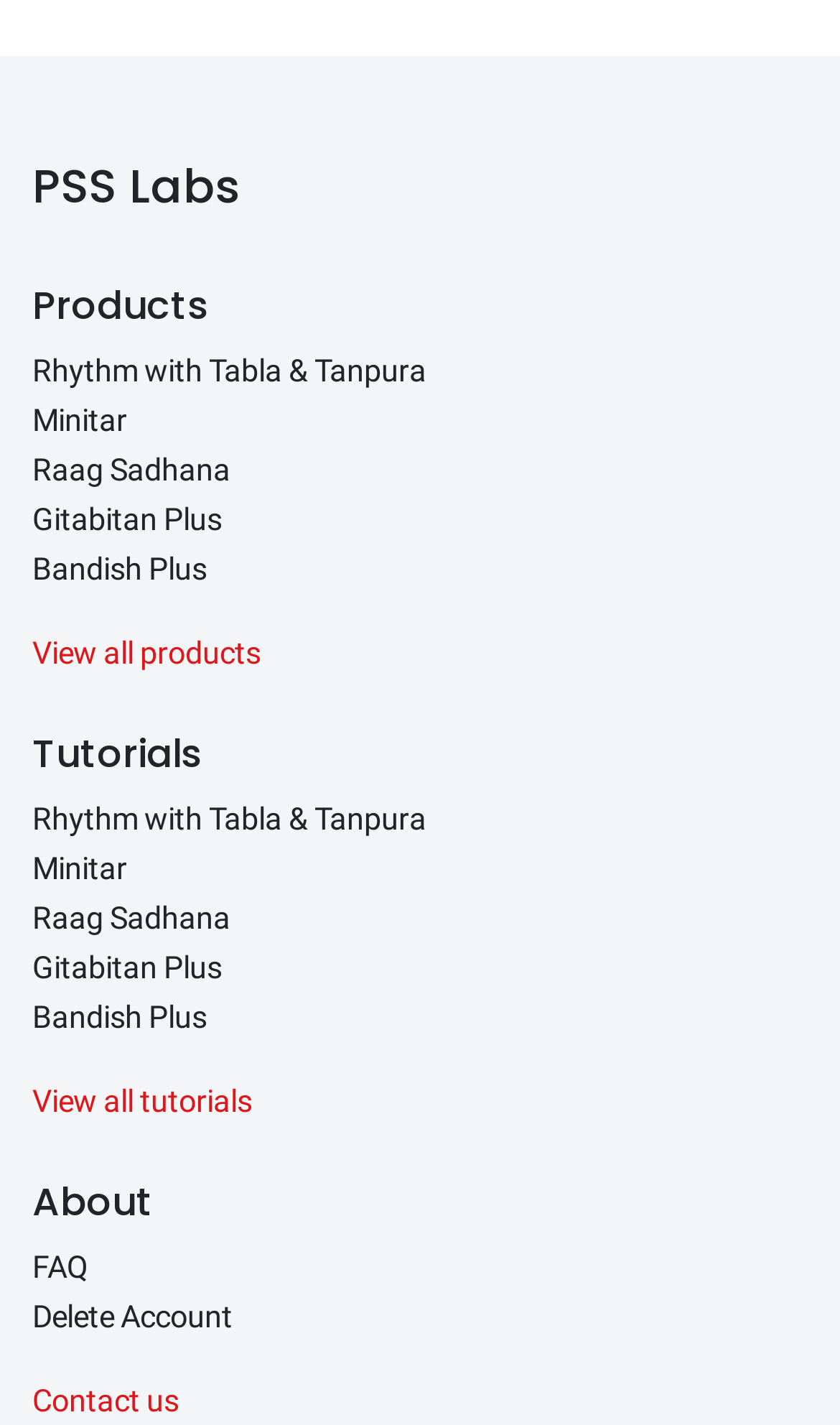How many links are under 'Products'?
Give a detailed explanation using the information visible in the image.

I counted the number of links under the 'Products' heading and found that there are 6 links, including 'View all products'.